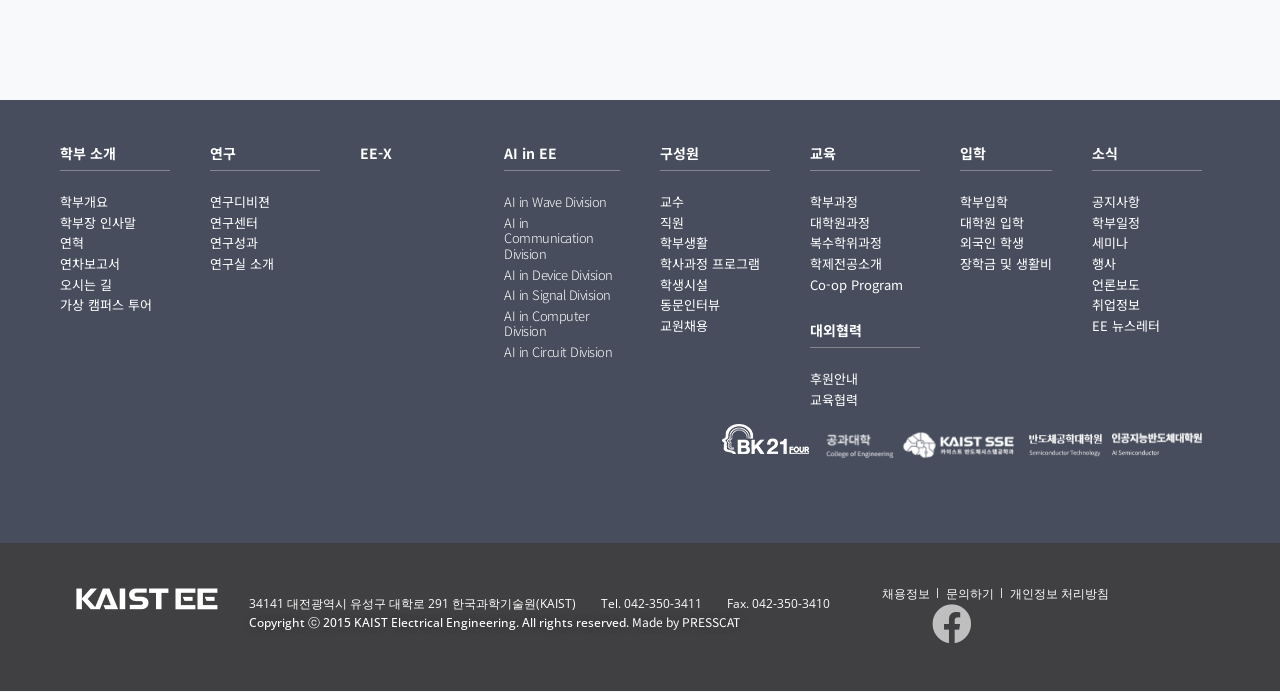How many links are there in the '연구' section?
Please respond to the question with a detailed and thorough explanation.

I counted the number of links under the '연구' heading and found that there are 5 links: '연구', '연구디비젼', '연구센터', '연구성과', and '연구실 소개'.